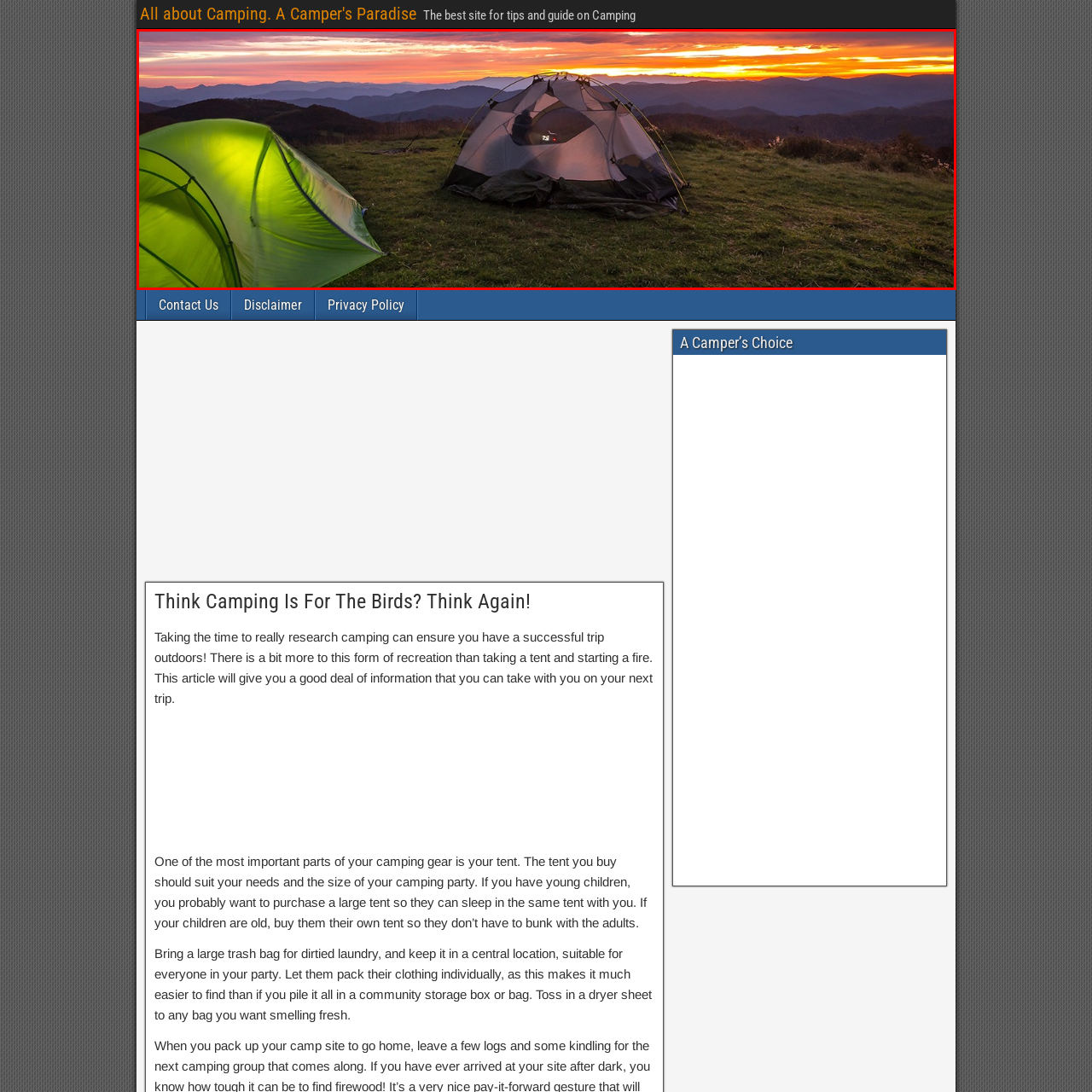How many tents are pitched on the hillside?
Carefully examine the image within the red bounding box and provide a detailed answer to the question.

The caption states that 'two tents are pitched on a grassy hillside', which directly answers the question of how many tents are present in the scene.